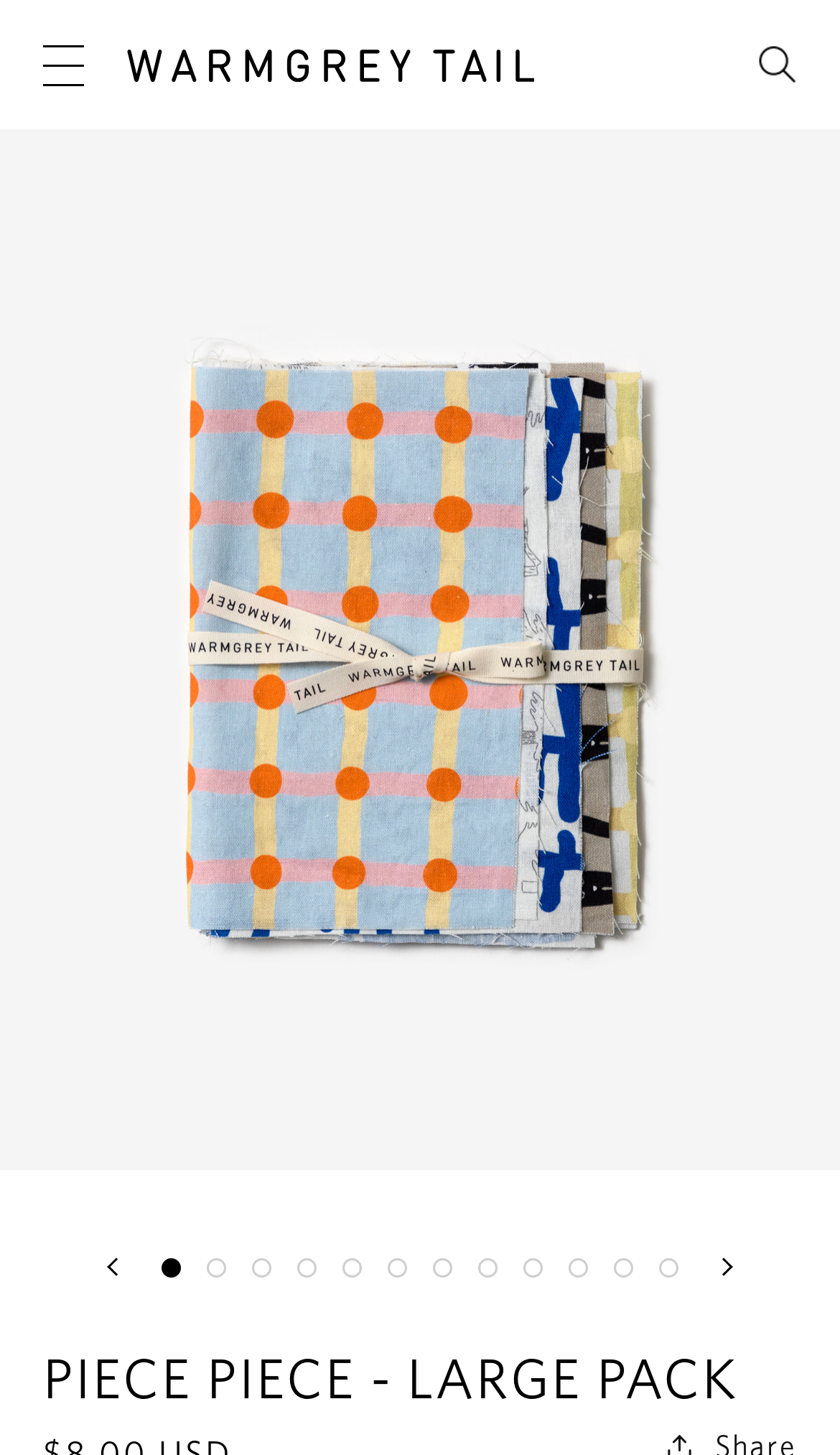Kindly determine the bounding box coordinates for the clickable area to achieve the given instruction: "Go to next oldest thread".

None